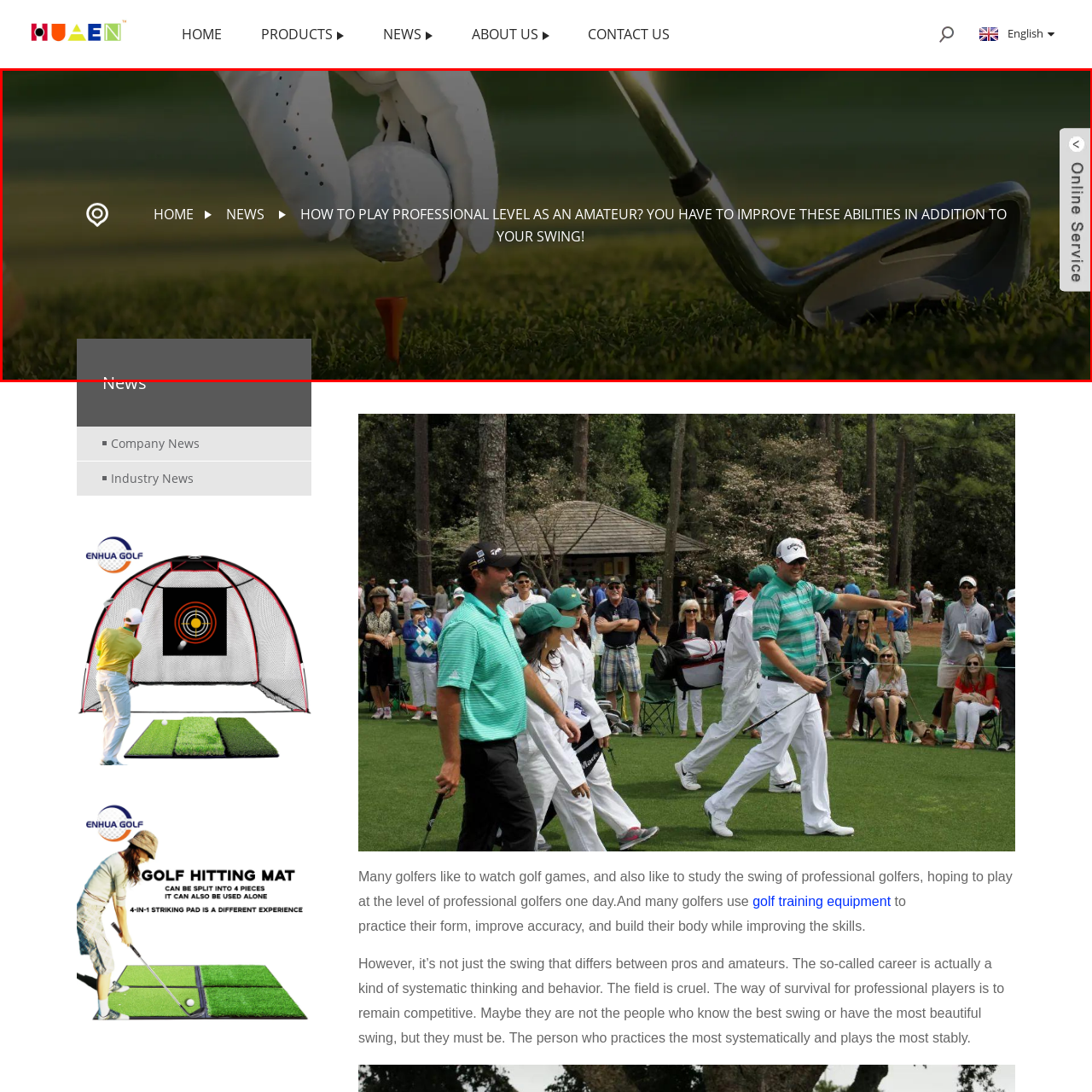Construct a detailed caption for the image enclosed in the red box.

The image features a golfer poised to take a swing, highlighting the key moment just before the club connects with a golf ball that is resting on a tee. The golfer's glove-clad hand is gripping the club, demonstrating precision and focus, while the lush green grass beneath adds a vibrant backdrop to the scene. This vivid imagery aligns with the theme of improving golfing skills, particularly for amateurs aspiring to reach a professional level. Above the image, the title emphasizes the importance of refining abilities beyond just perfecting the swing, suggesting a comprehensive approach to training and skill development in golf.